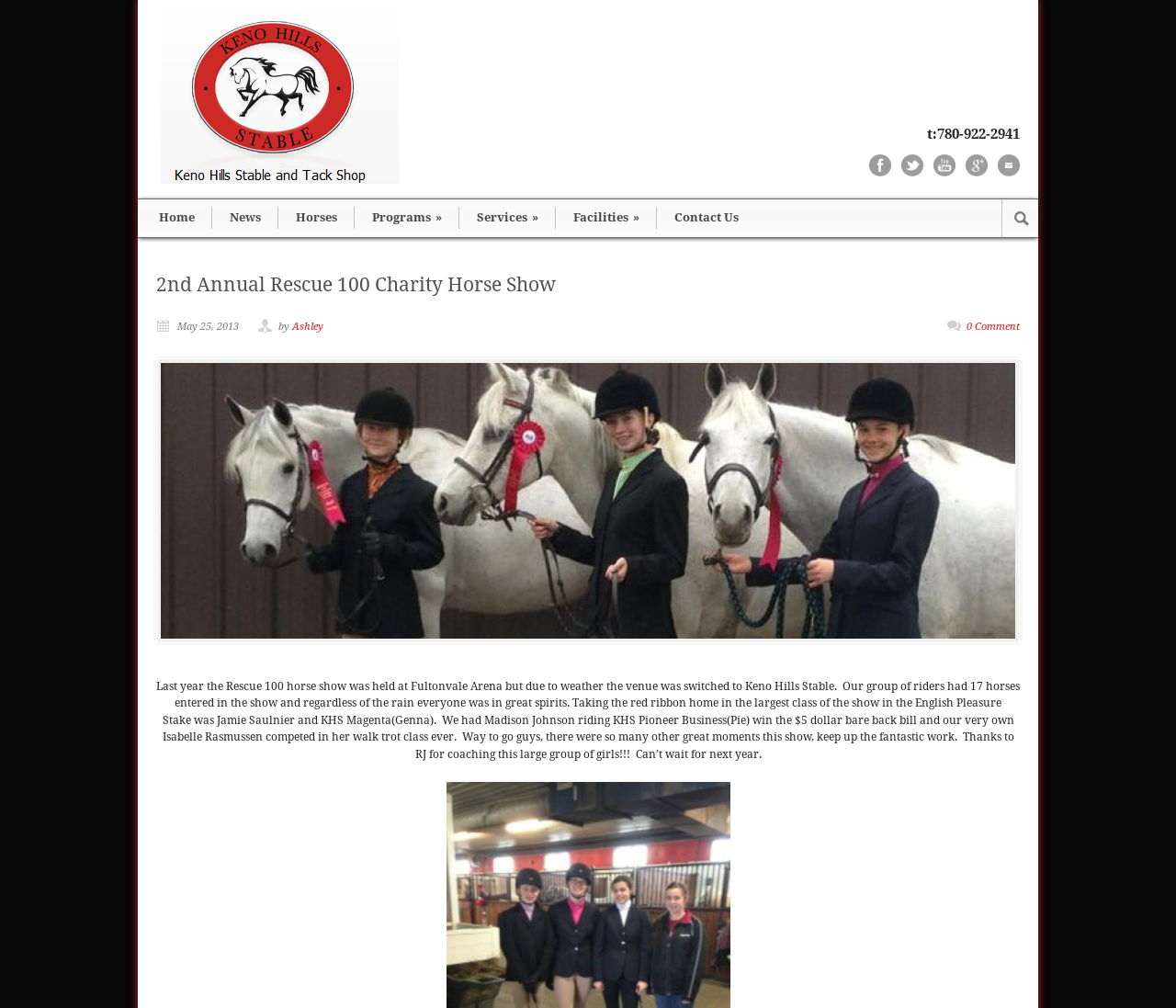Find the UI element described as: "0 Comment" and predict its bounding box coordinates. Ensure the coordinates are four float numbers between 0 and 1, [left, top, right, bottom].

[0.822, 0.318, 0.867, 0.33]